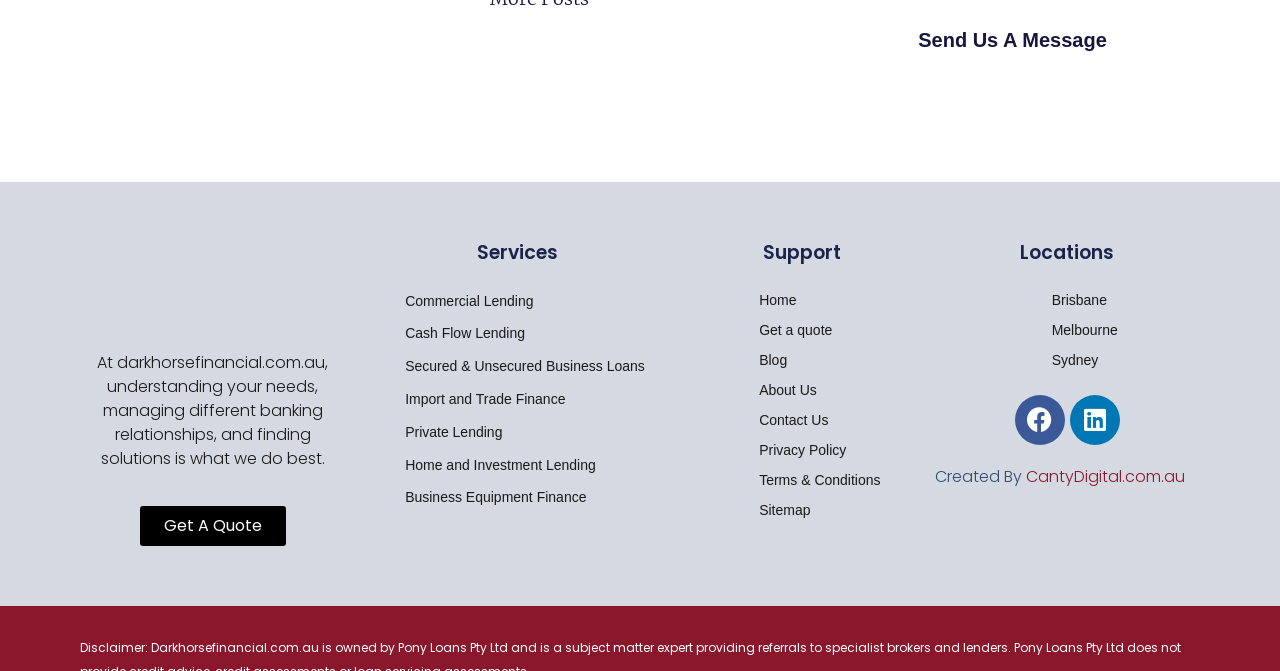How many services are listed?
Based on the image, provide a one-word or brief-phrase response.

8